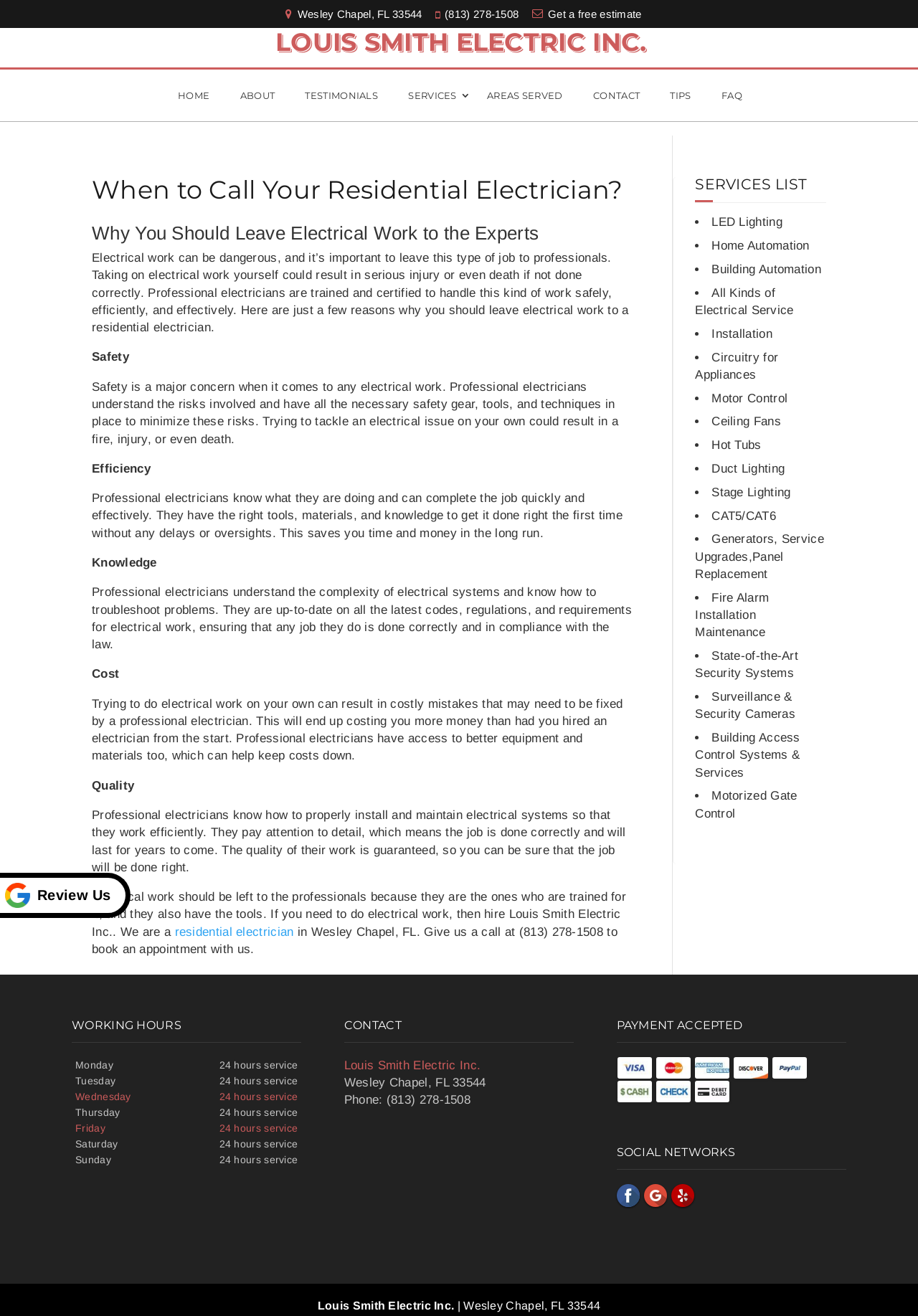Pinpoint the bounding box coordinates of the element you need to click to execute the following instruction: "Click the Home link". The bounding box should be represented by four float numbers between 0 and 1, in the format [left, top, right, bottom].

None